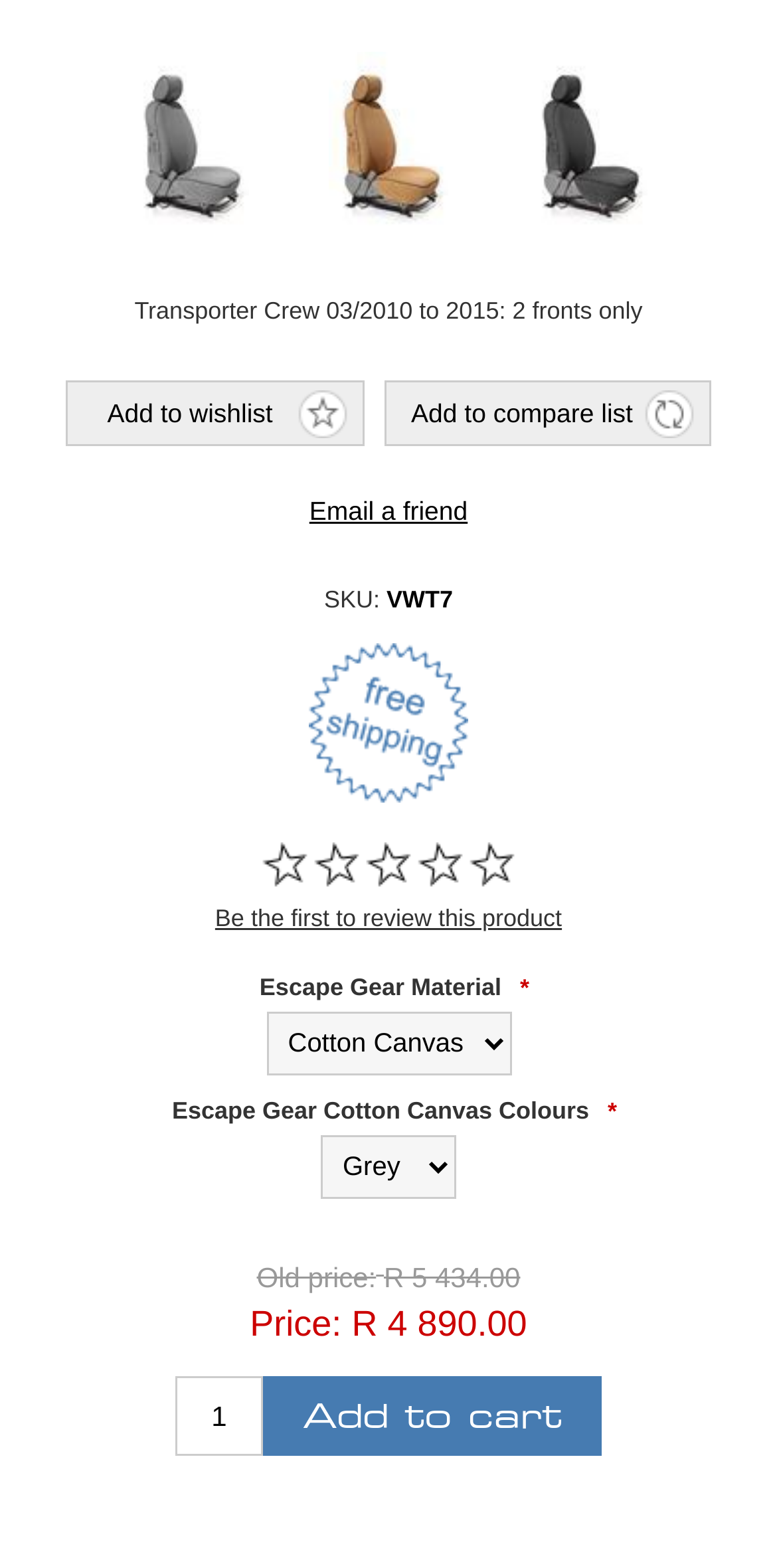Please provide a one-word or short phrase answer to the question:
What is the current price of this product?

R 4,890.00